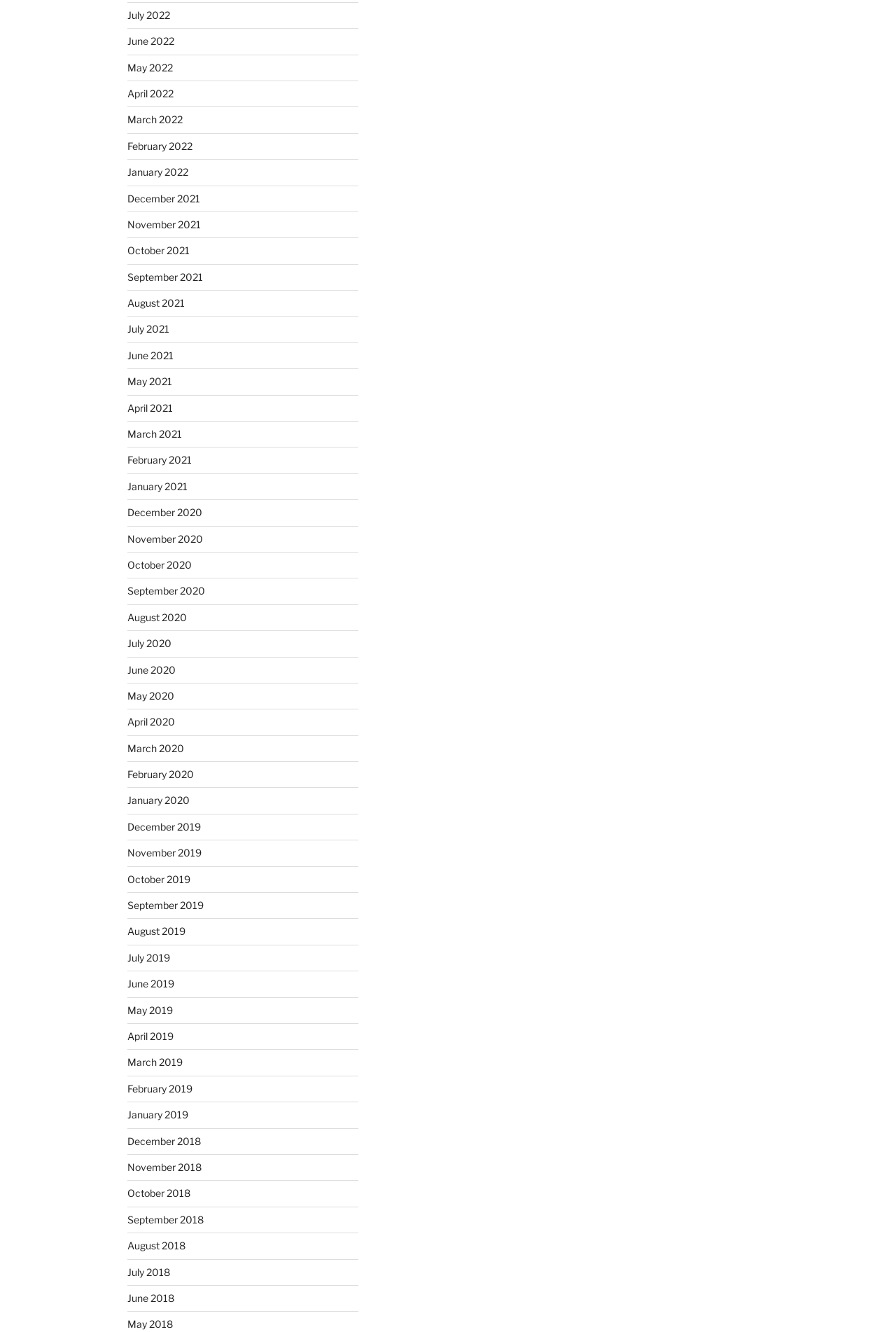Give a concise answer using only one word or phrase for this question:
Is there a link for April 2022?

Yes